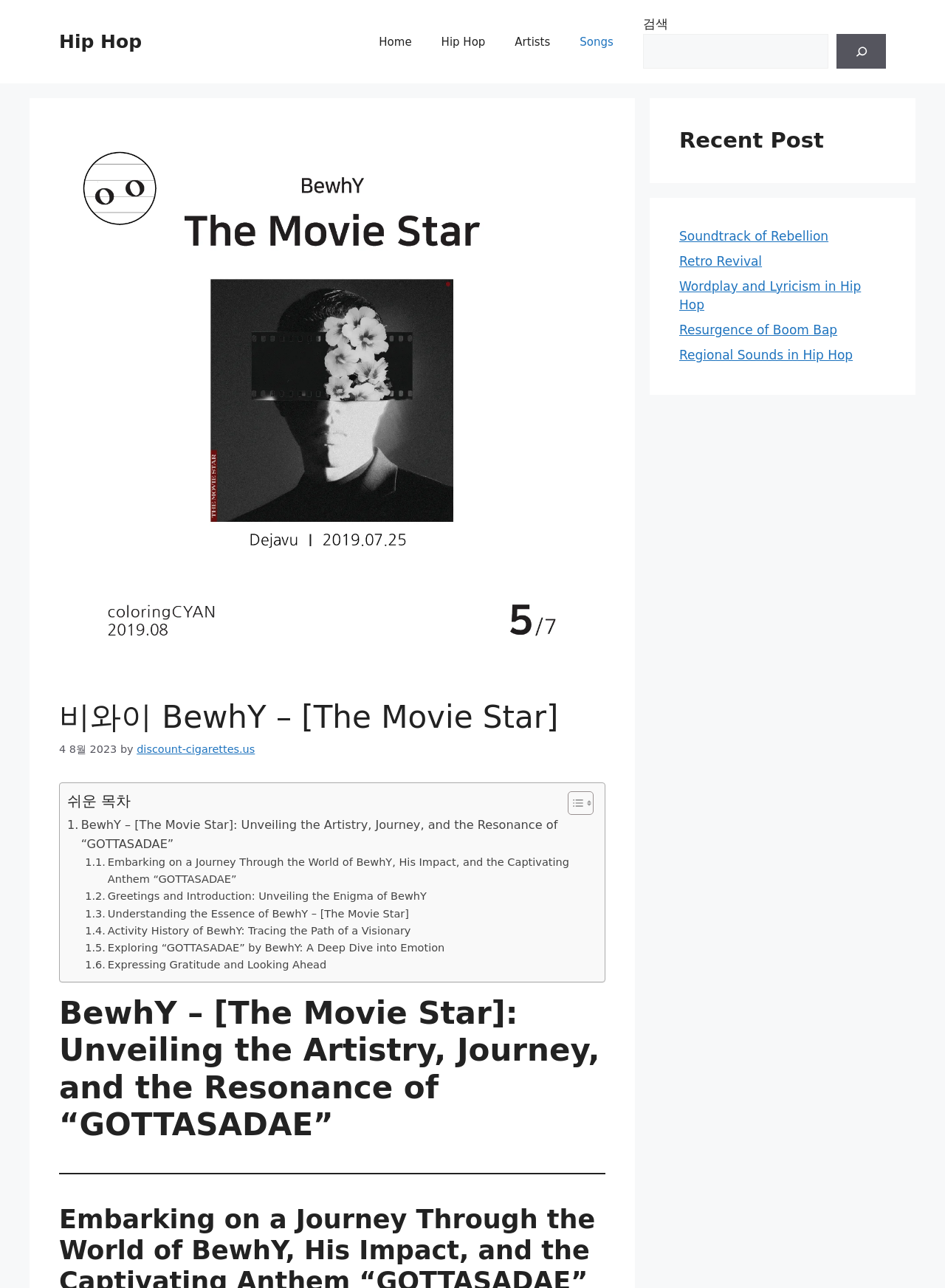Please provide a comprehensive answer to the question based on the screenshot: What is the title of the first article?

The title of the first article can be found in the heading element located in the main content area of the webpage. It is a long title that describes the content of the article, which is about BewhY and his artistry, journey, and the resonance of his song 'GOTTASADAE'.